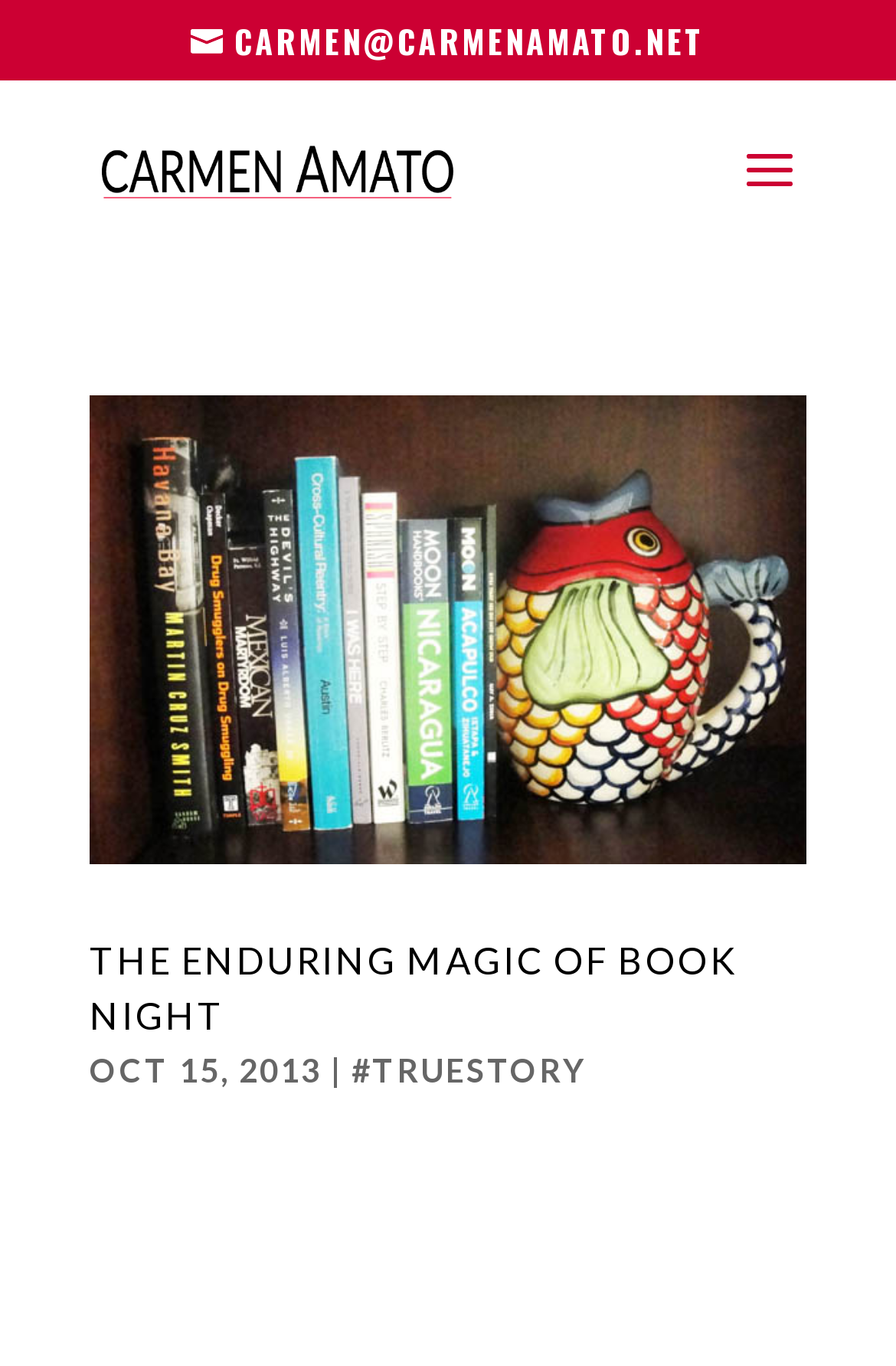Based on the element description carmen@carmenamato.net, identify the bounding box coordinates for the UI element. The coordinates should be in the format (top-left x, top-left y, bottom-right x, bottom-right y) and within the 0 to 1 range.

[0.213, 0.011, 0.787, 0.046]